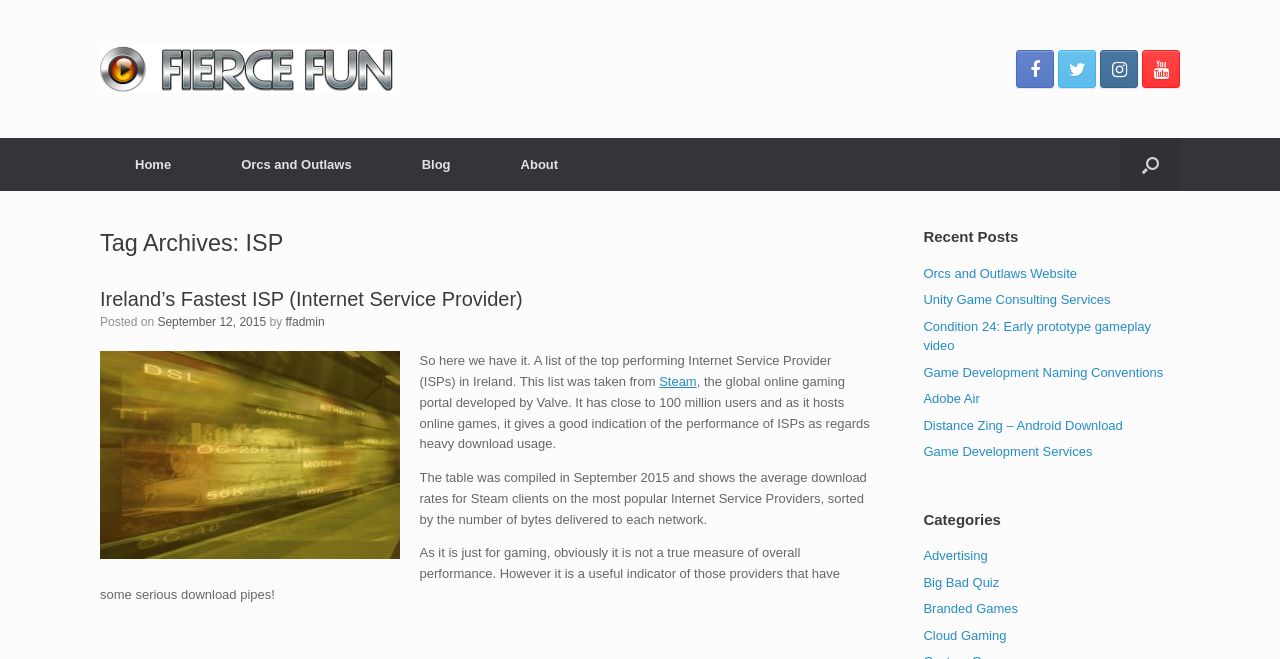Please specify the bounding box coordinates of the clickable region necessary for completing the following instruction: "Open the search". The coordinates must consist of four float numbers between 0 and 1, i.e., [left, top, right, bottom].

[0.876, 0.209, 0.922, 0.29]